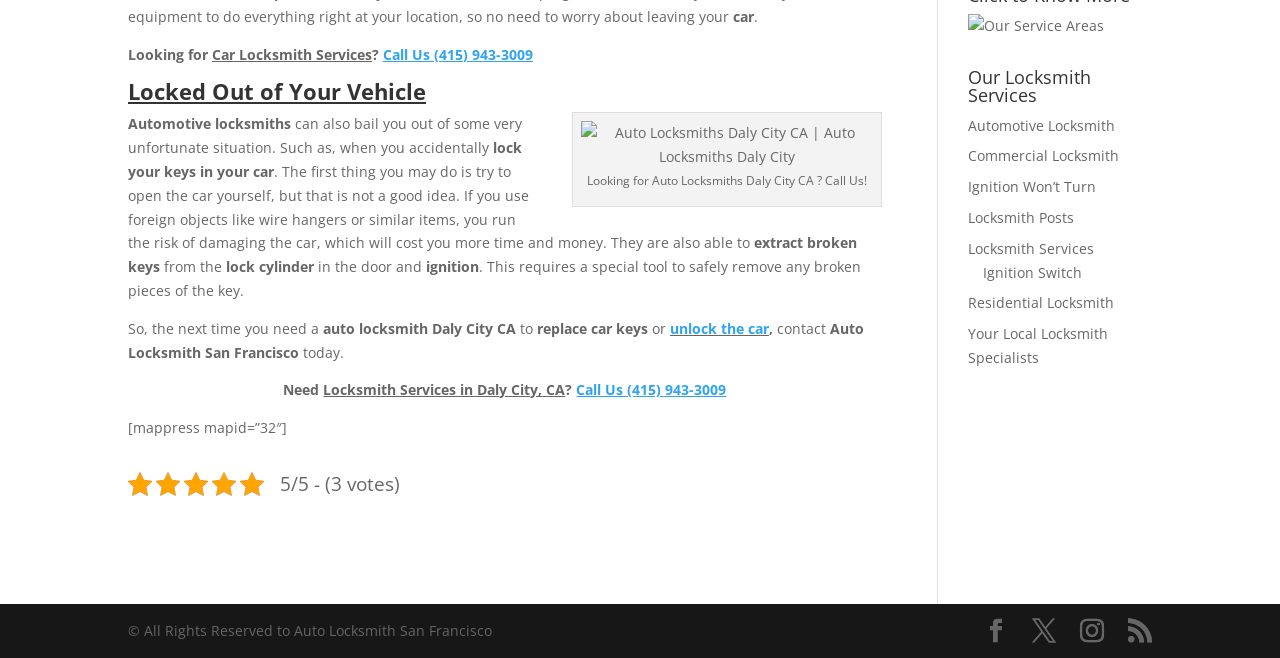Find the bounding box of the UI element described as follows: "Call Us (415) 943-3009".

[0.299, 0.068, 0.416, 0.097]